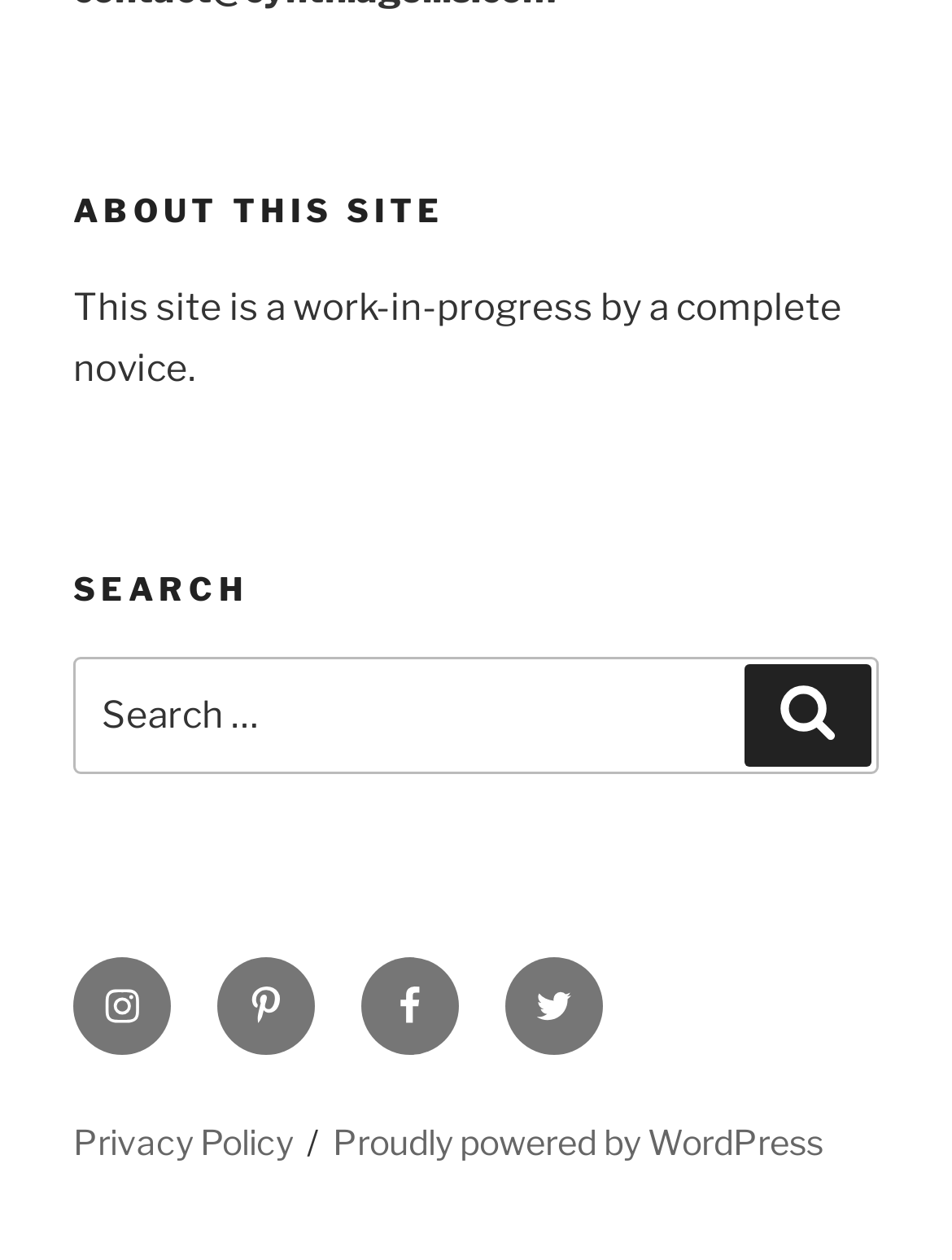Consider the image and give a detailed and elaborate answer to the question: 
What is the purpose of the 'Privacy Policy' link?

The 'Privacy Policy' link is located at the bottom of the page, and it is likely that it leads to a page that outlines the website's privacy policy and how user data is handled.